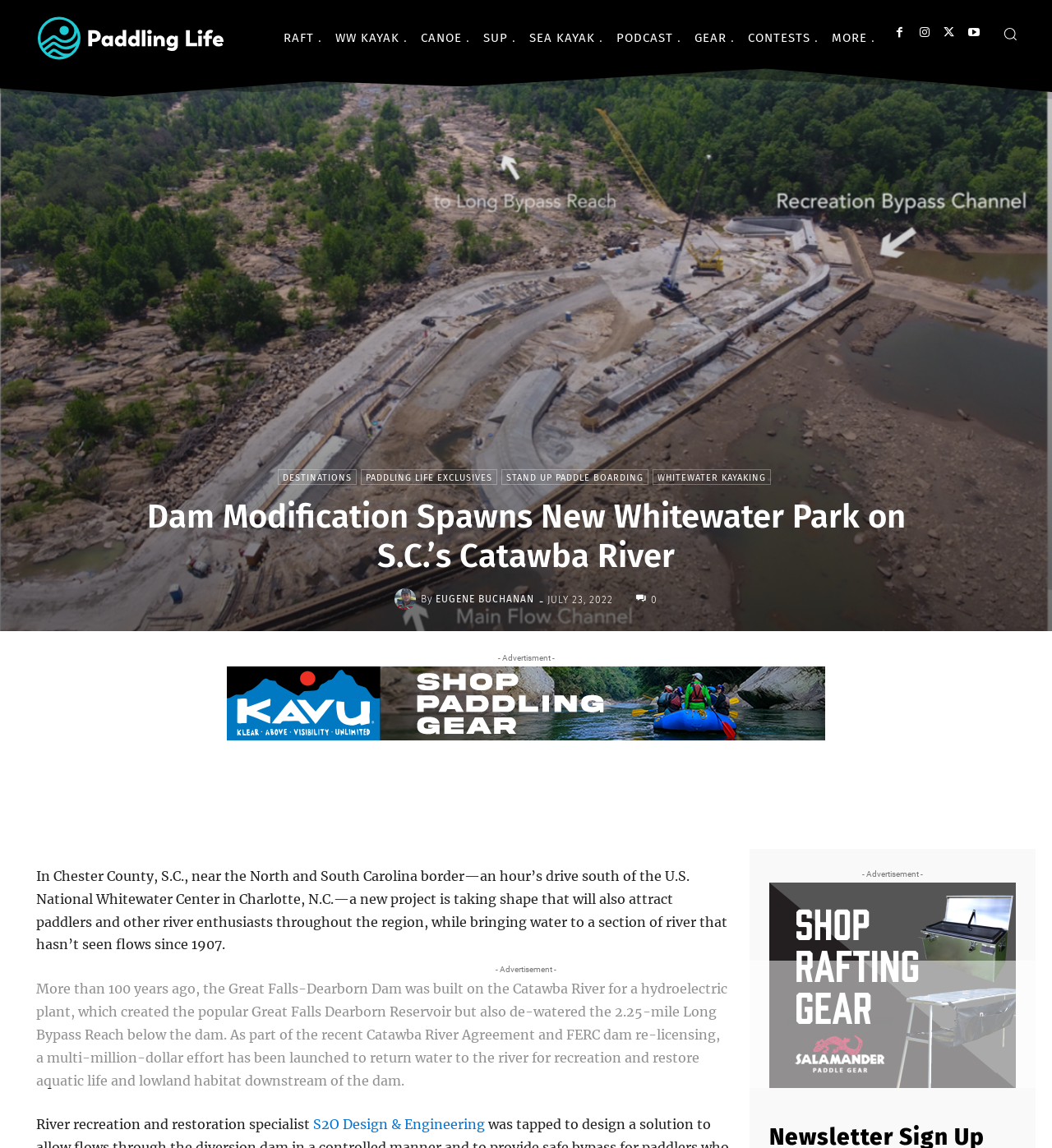Who is the author of the article?
Deliver a detailed and extensive answer to the question.

I found the answer by looking at the article's byline, which is located below the title. The byline says 'By Eugene Buchanan', indicating that Eugene Buchanan is the author of the article.